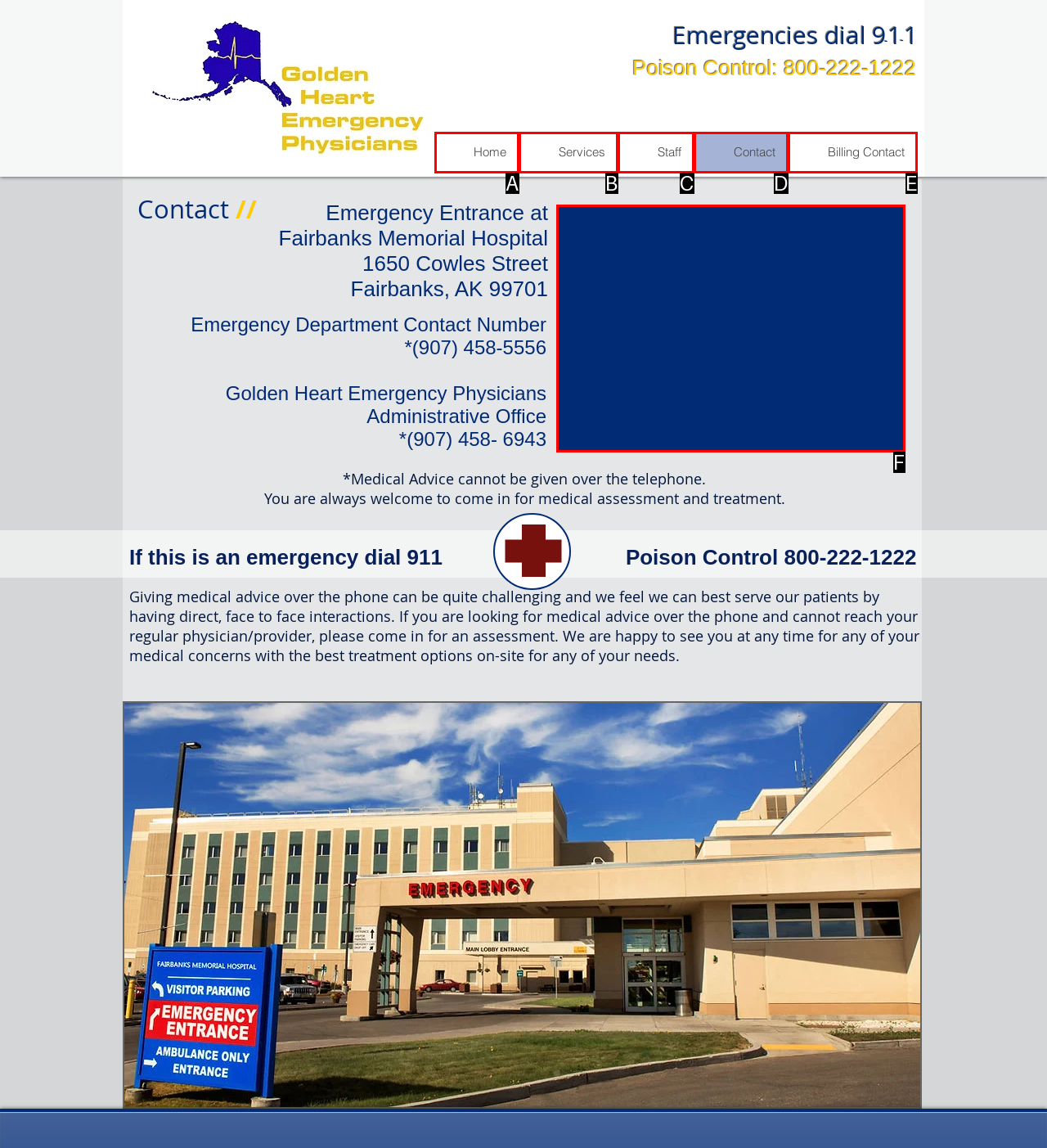Point out the HTML element that matches the following description: Billing Contact
Answer with the letter from the provided choices.

E